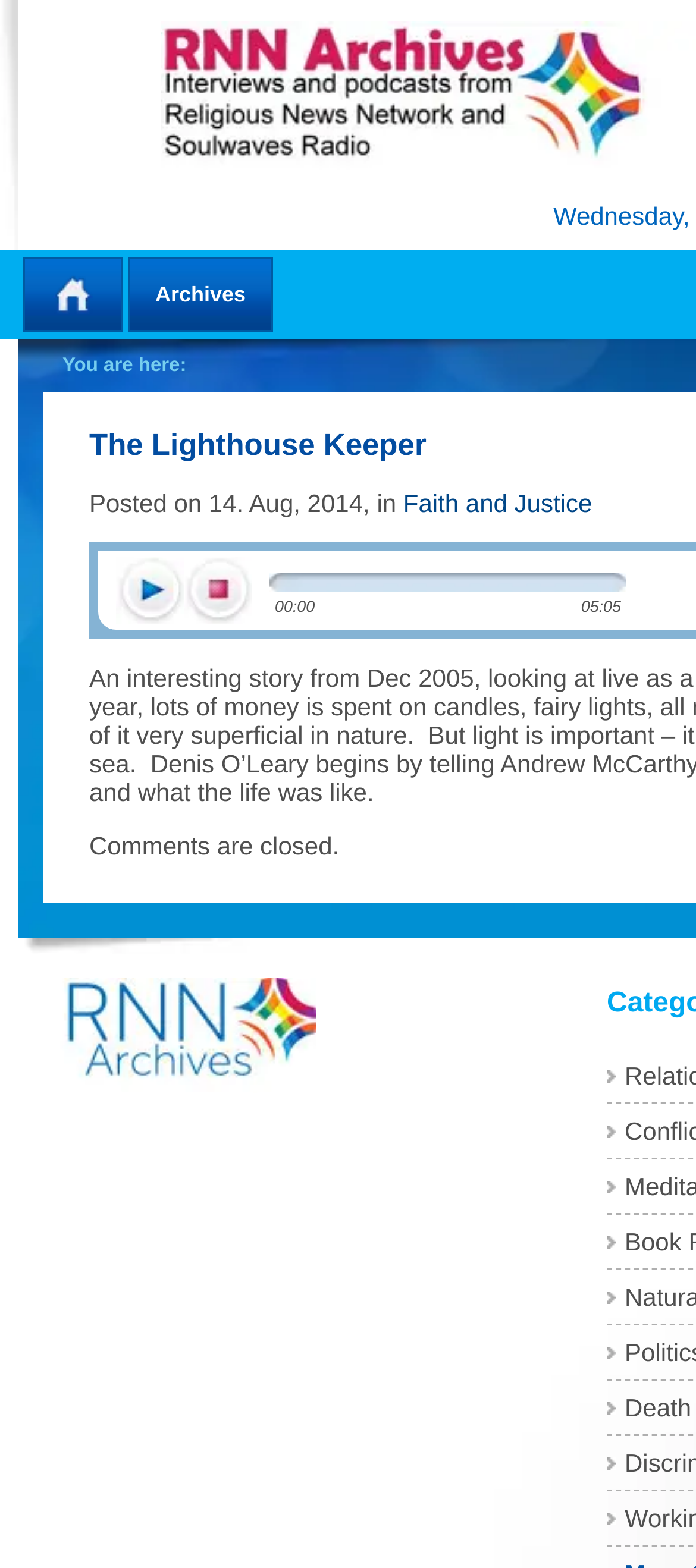Use a single word or phrase to answer the question:
What is the last tag shown in the article?

Death